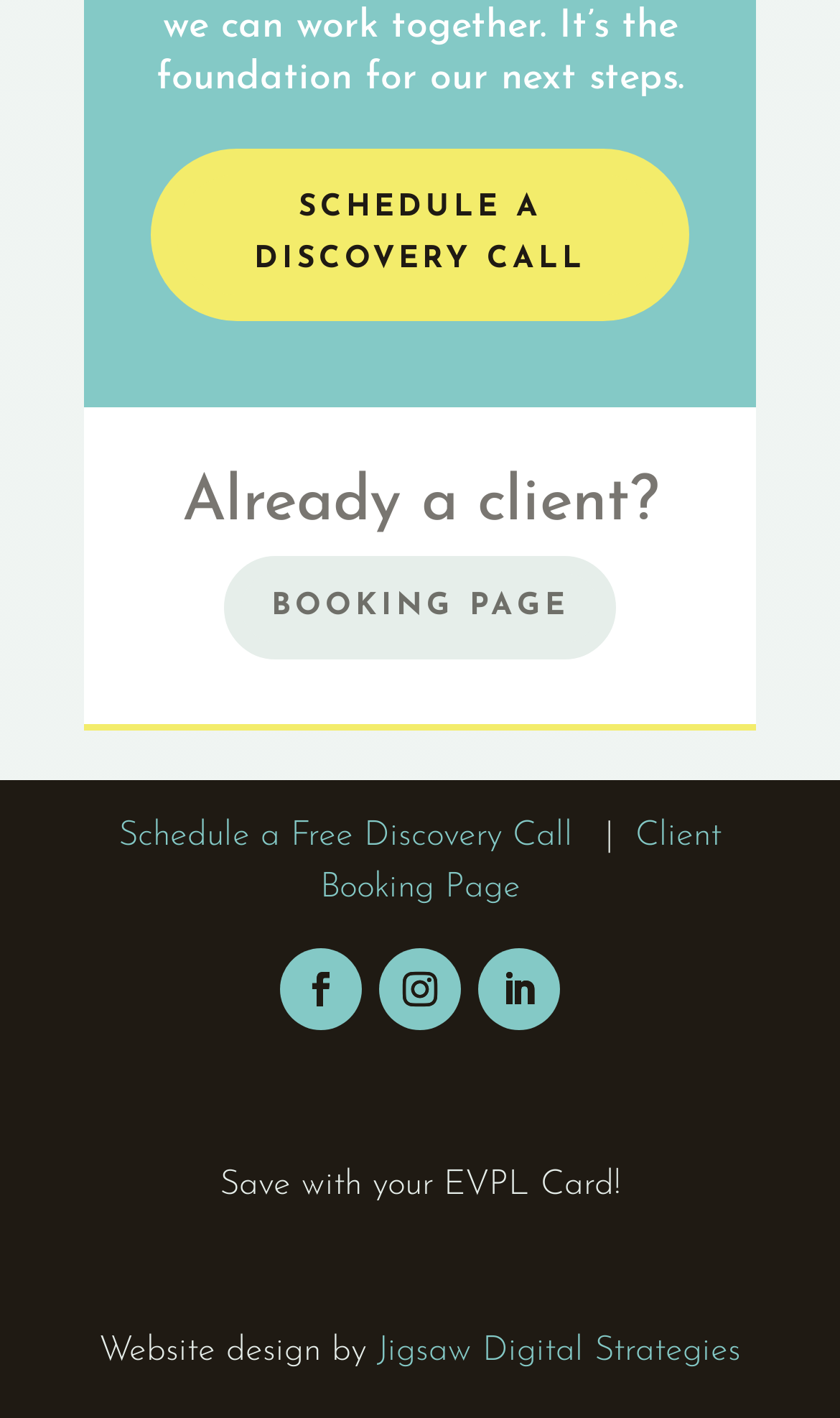How many links are present in the top section of the webpage?
Please answer the question as detailed as possible.

The top section of the webpage contains two links: 'SCHEDULE A DISCOVERY CALL 5' and 'Already a client? BOOKING PAGE 5'. These links are located near the top of the webpage and are likely prominent calls-to-action.